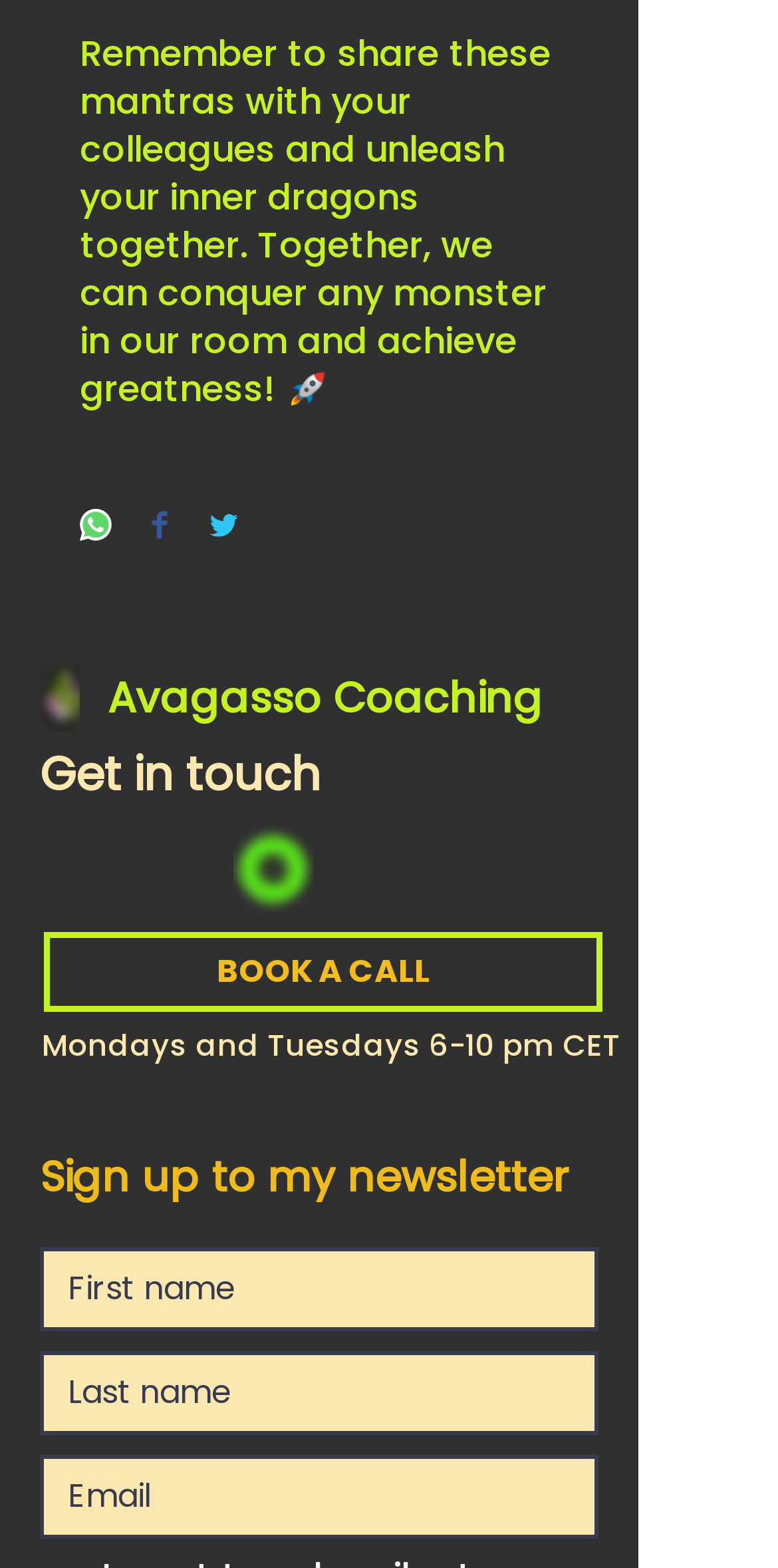Select the bounding box coordinates of the element I need to click to carry out the following instruction: "Click the LinkedIn link".

[0.054, 0.532, 0.144, 0.577]